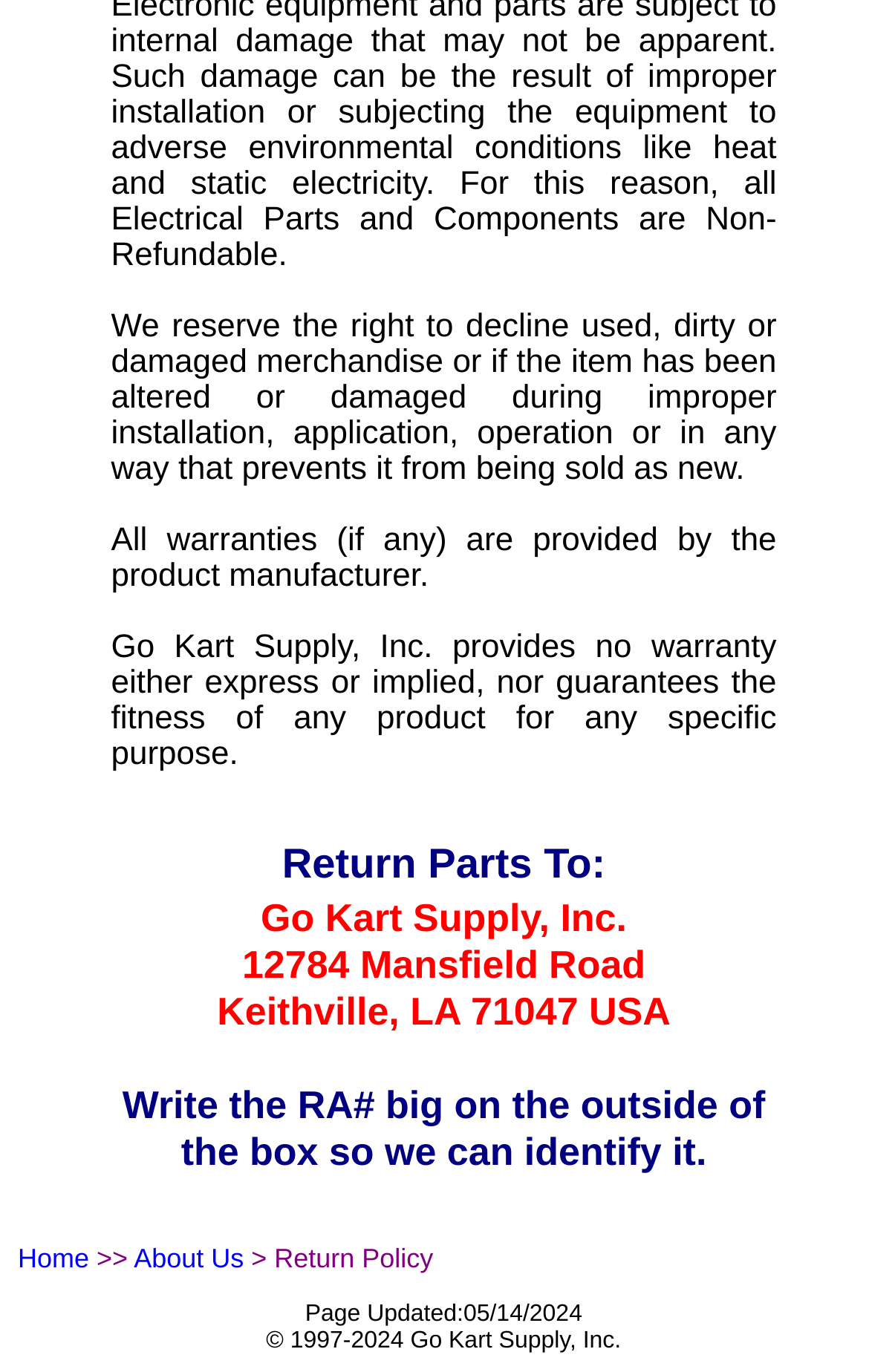Where is Go Kart Supply, Inc. located?
Refer to the screenshot and respond with a concise word or phrase.

Keithville, LA 71047 USA